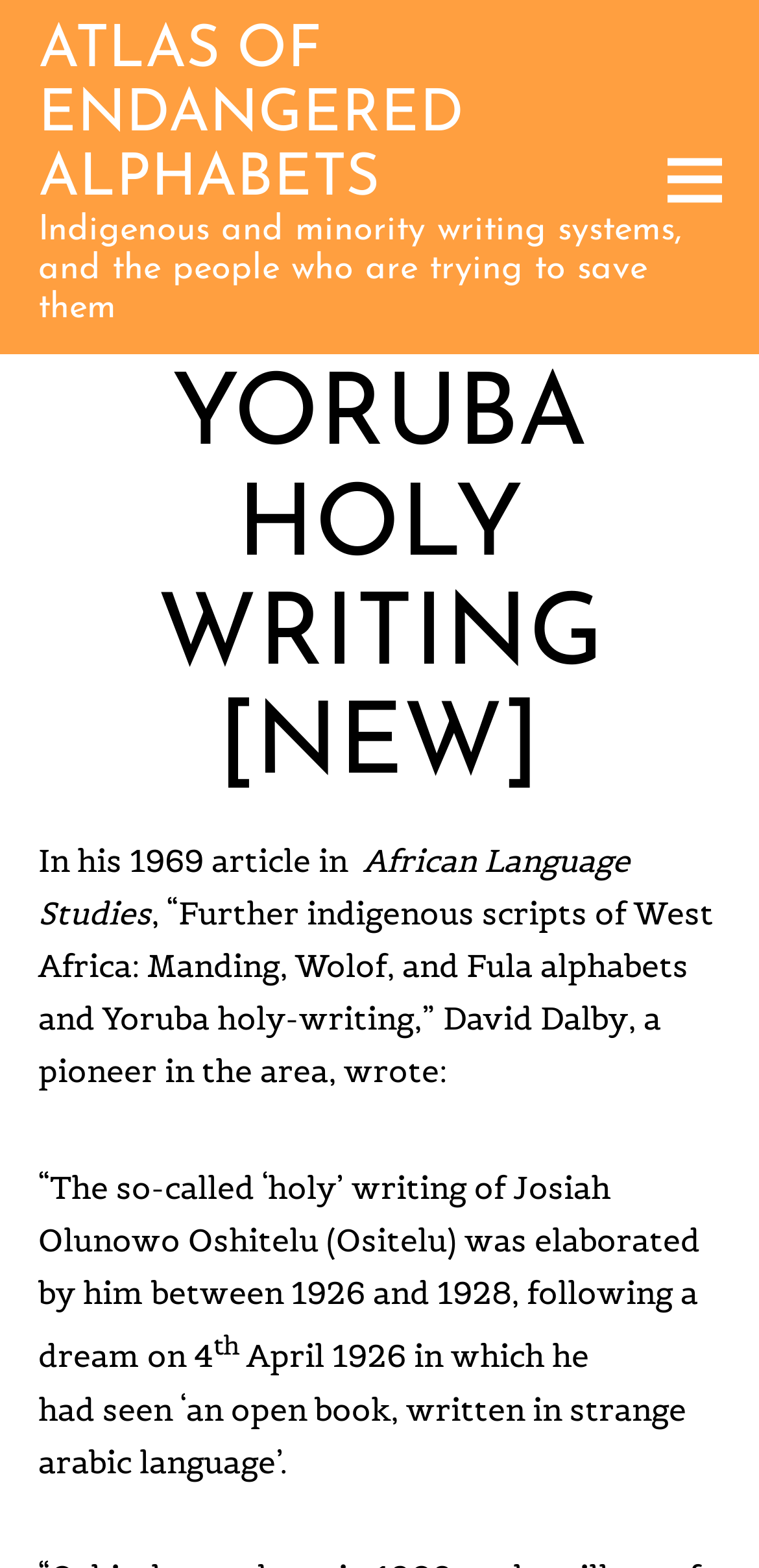Elaborate on the information and visuals displayed on the webpage.

The webpage is about the Atlas of Endangered Alphabets, specifically focusing on the Yoruba Holy Writing. At the top right corner, there is a link to the menu. On the top left, the title "ATLAS OF ENDANGERED ALPHABETS" is displayed prominently. Below it, a brief description reads "Indigenous and minority writing systems, and the people who are trying to save them".

The main content of the page is divided into sections, with a heading "YORUBA HOLY WRITING [NEW]" situated near the top. Below the heading, there are four paragraphs of text that discuss the history and development of the Yoruba Holy Writing script. The text cites an article from "African Language Studies" and quotes David Dalby, a pioneer in the field, who wrote about the script's creation by Josiah Olunowo Oshitelu between 1926 and 1928. The quote is accompanied by a superscript notation.

Overall, the webpage appears to be an informative article or blog post about the Yoruba Holy Writing script, its history, and its significance in the context of endangered alphabets.